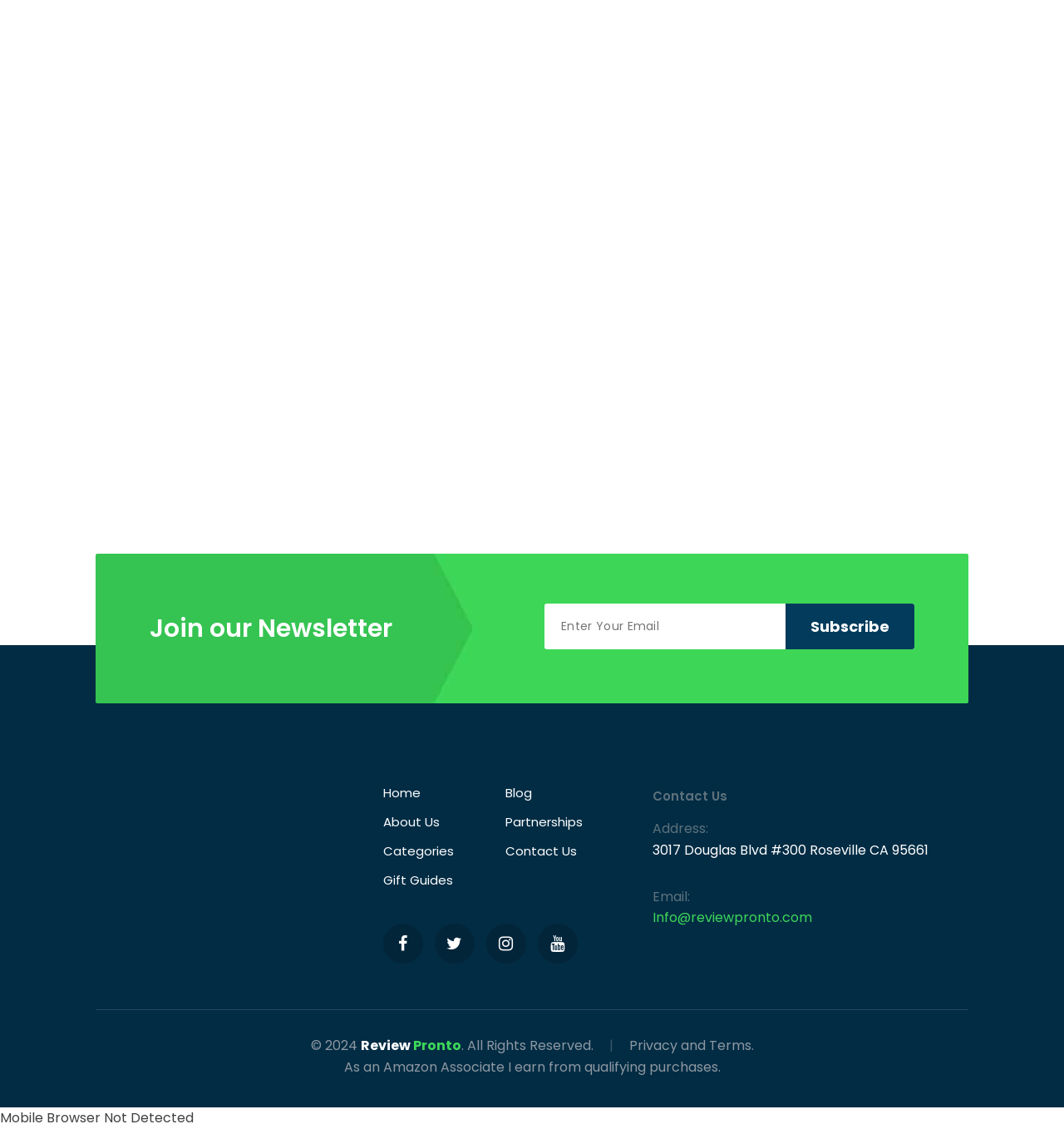What is the purpose of the textbox?
Answer the question with detailed information derived from the image.

The textbox is located next to the 'Subscribe' button and has a required attribute, indicating that it needs to be filled in to subscribe to the newsletter.